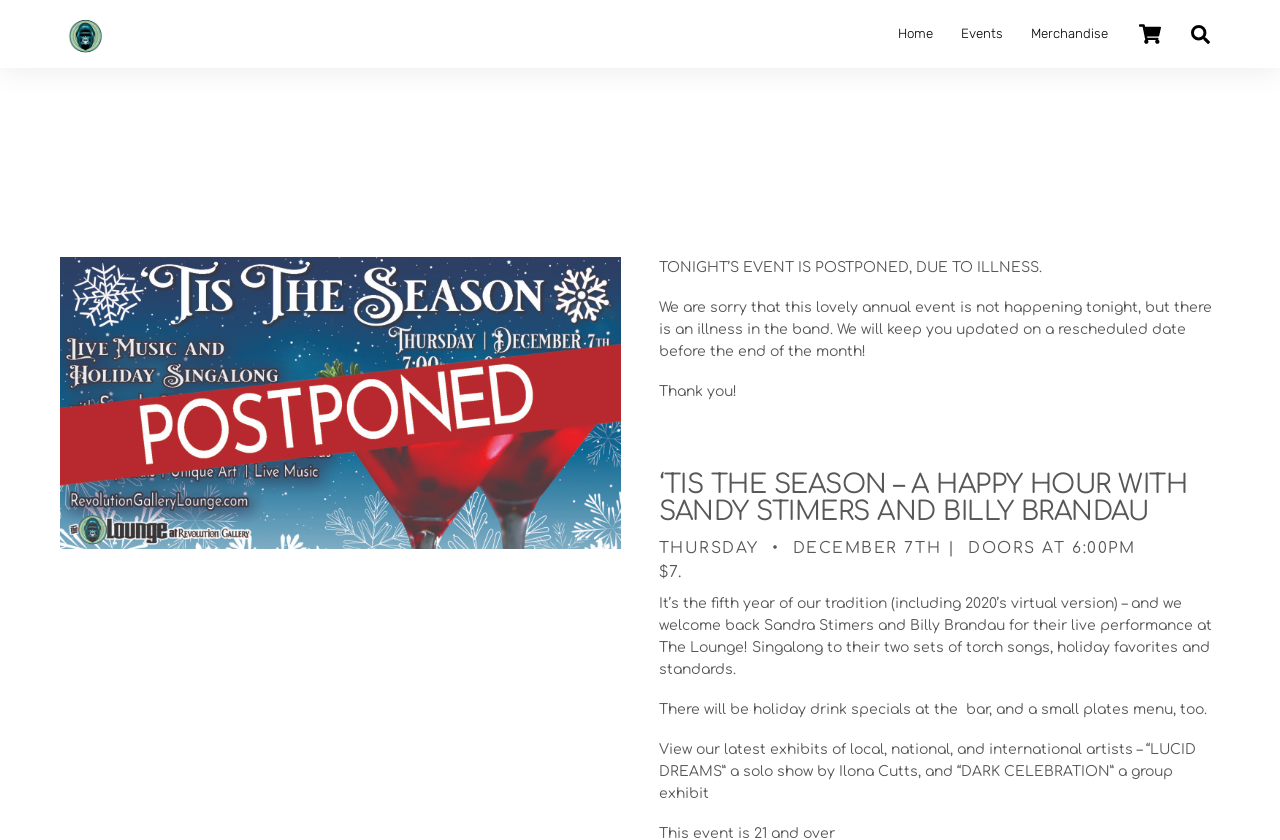What is the name of the group exhibit?
Refer to the image and provide a detailed answer to the question.

The webpage mentions 'View our latest exhibits of local, national, and international artists – “LUCID DREAMS” a solo show by Ilona Cutts, and “DARK CELEBRATION” a group exhibit' in the StaticText element, indicating that 'DARK CELEBRATION' is the name of the group exhibit.